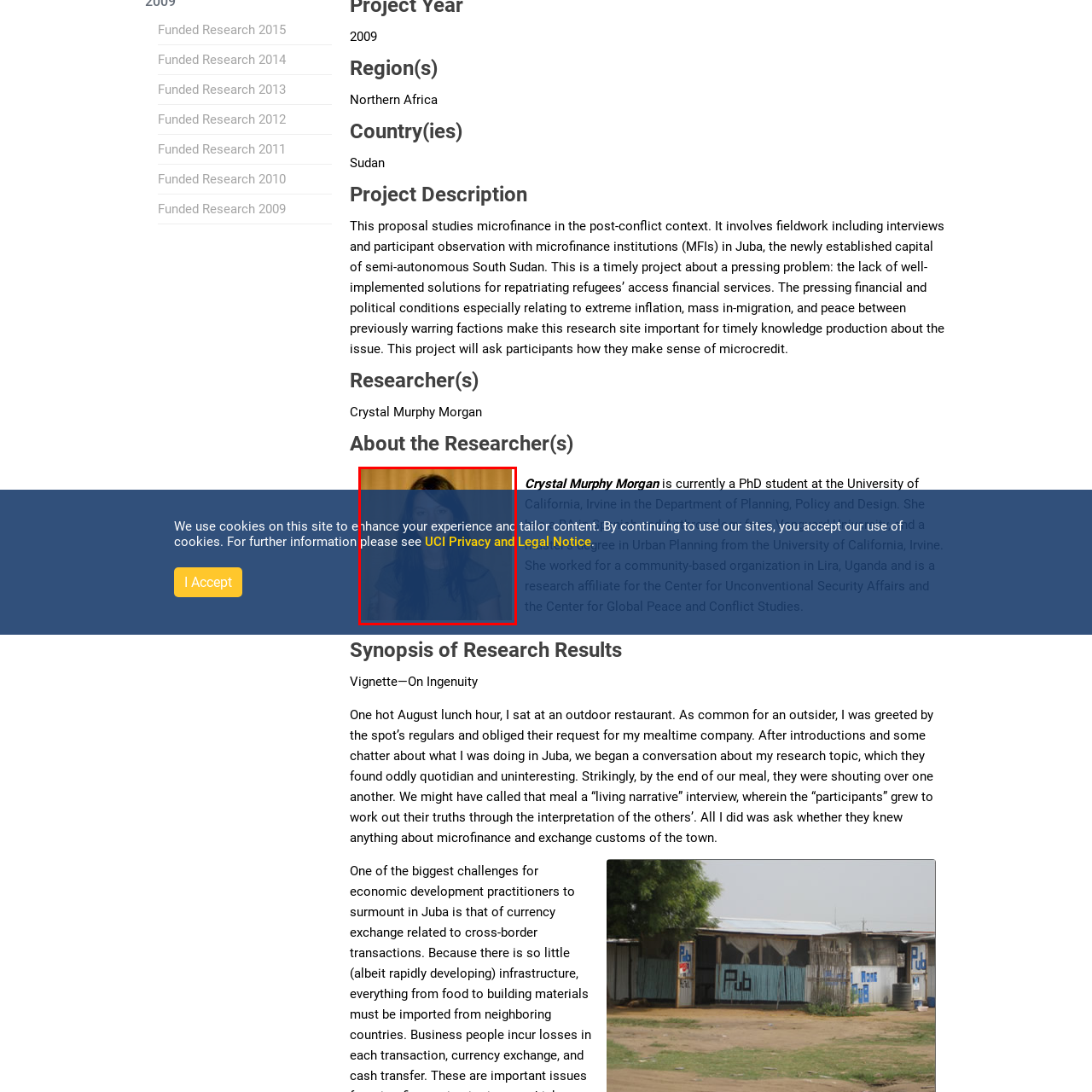Where is Crystal conducting her research?
Analyze the image encased by the red bounding box and elaborate on your answer to the question.

According to the caption, Crystal's research focuses on the challenges refugees face in accessing financial services, particularly in Juba, South Sudan, indicating that she is conducting her research in this location.